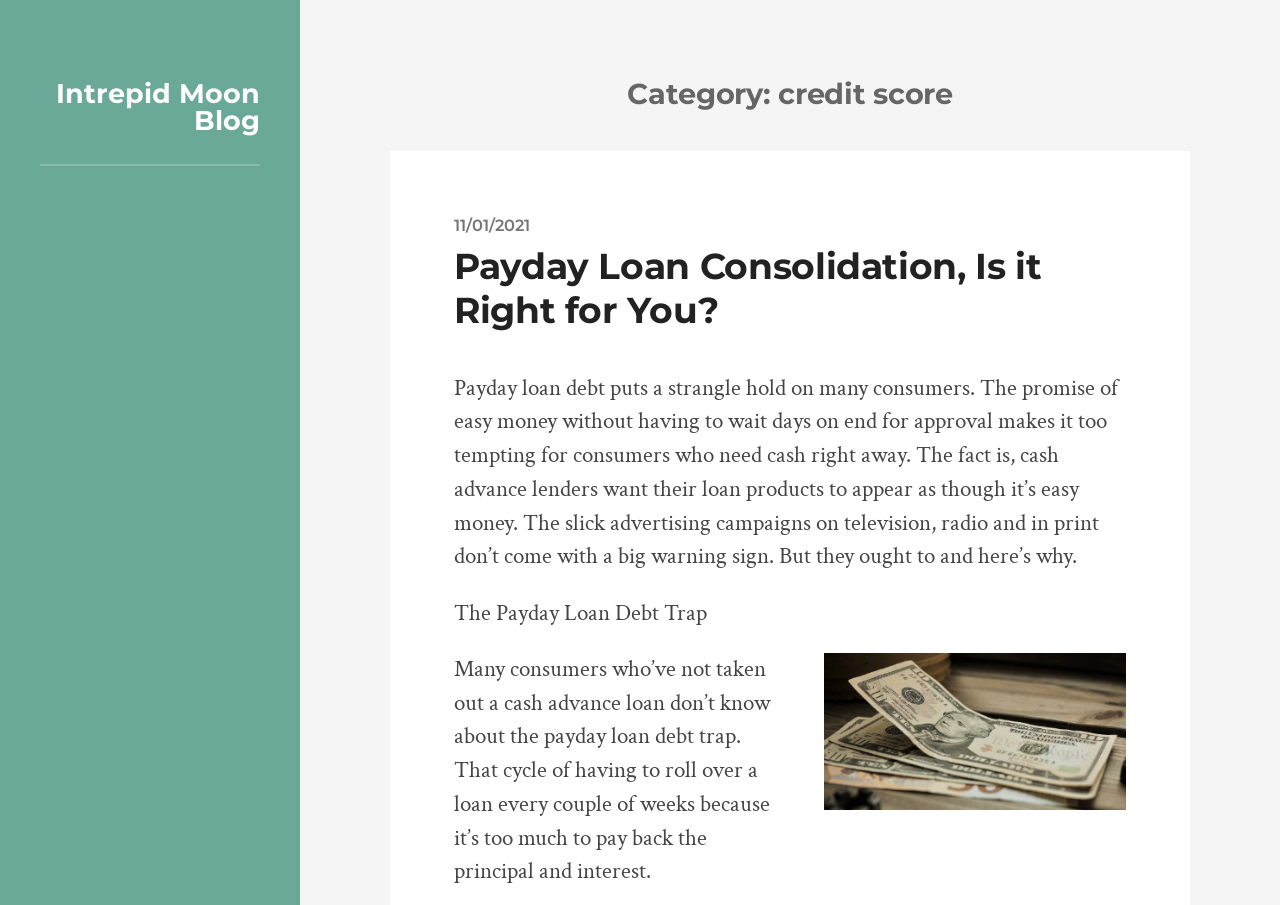Provide the bounding box coordinates for the UI element described in this sentence: "Intrepid Moon Blog". The coordinates should be four float values between 0 and 1, i.e., [left, top, right, bottom].

[0.044, 0.085, 0.203, 0.151]